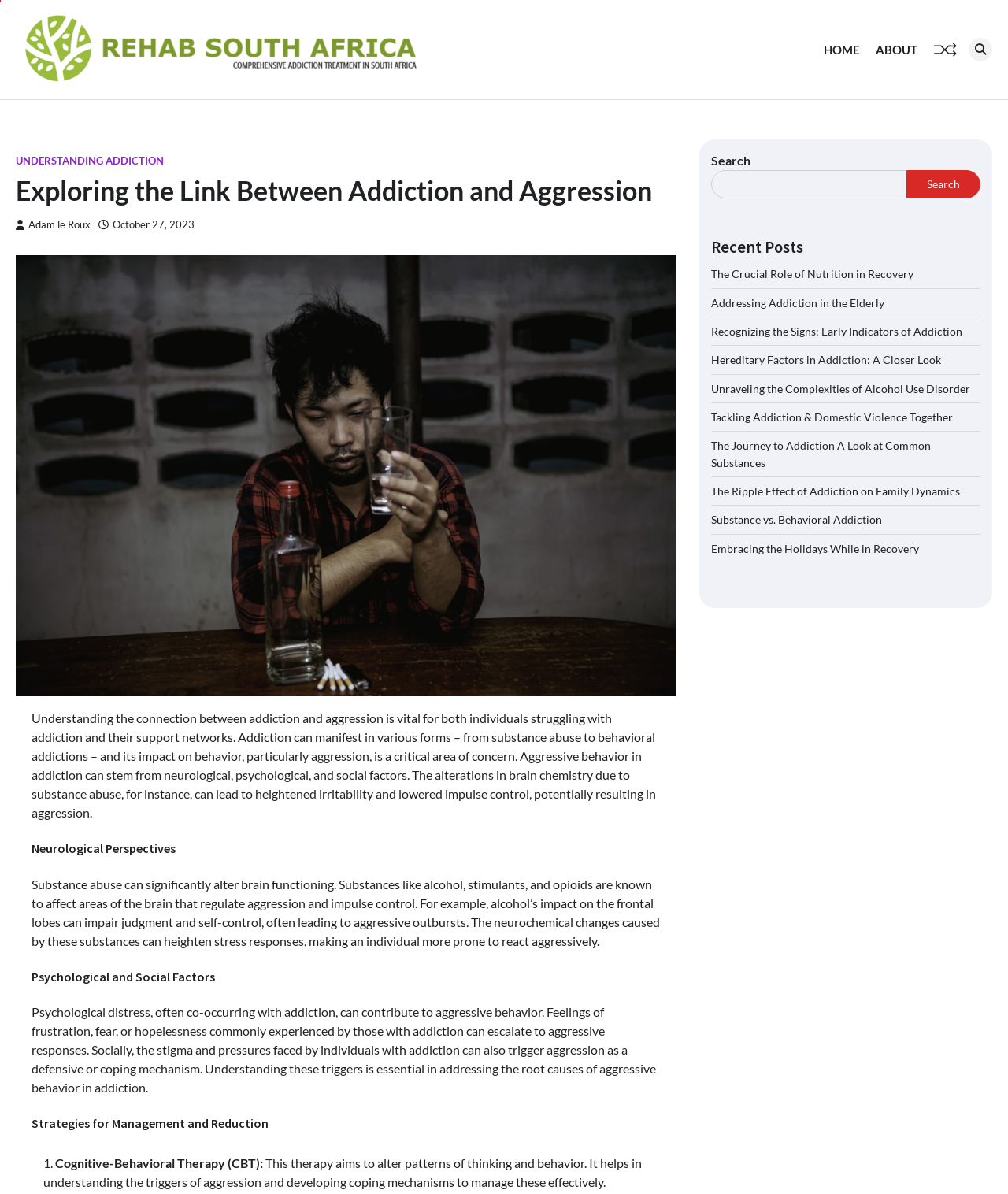Determine the bounding box coordinates for the area that should be clicked to carry out the following instruction: "Read the article 'The Crucial Role of Nutrition in Recovery'".

[0.705, 0.224, 0.906, 0.235]